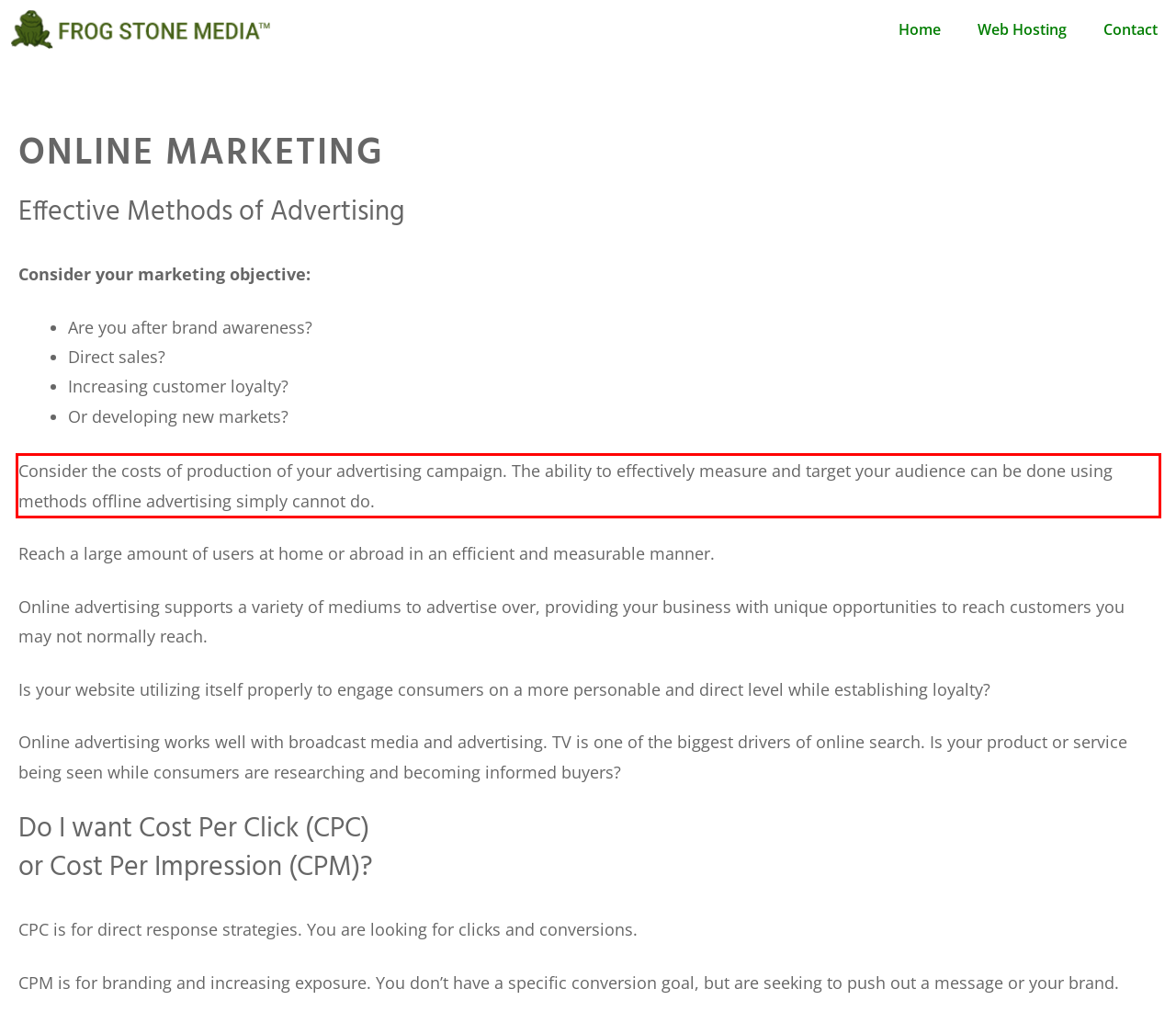Given a screenshot of a webpage, locate the red bounding box and extract the text it encloses.

Consider the costs of production of your advertising campaign. The ability to effectively measure and target your audience can be done using methods offline advertising simply cannot do.